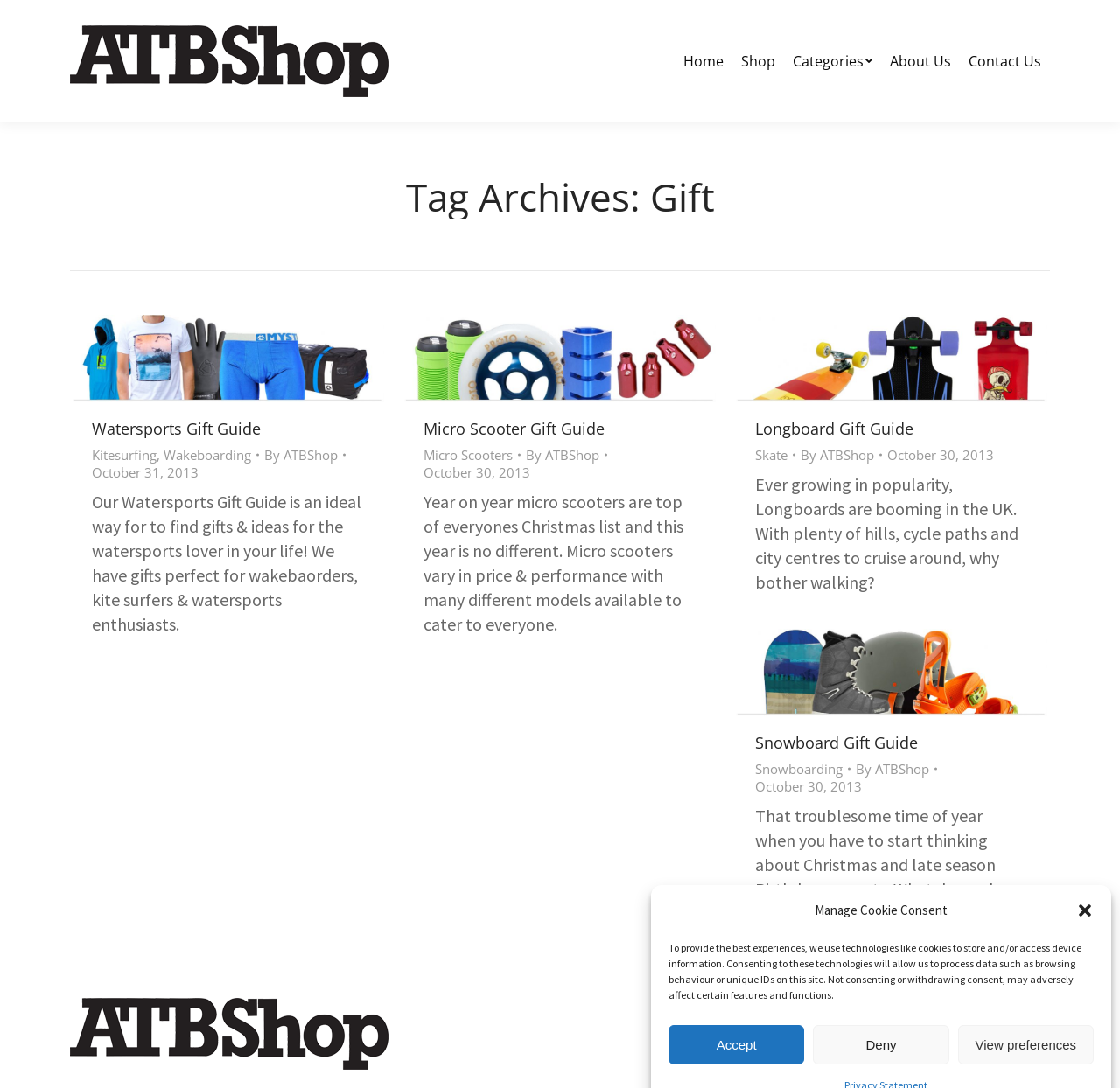Could you specify the bounding box coordinates for the clickable section to complete the following instruction: "Explore the 'Categories' page"?

[0.7, 0.044, 0.787, 0.068]